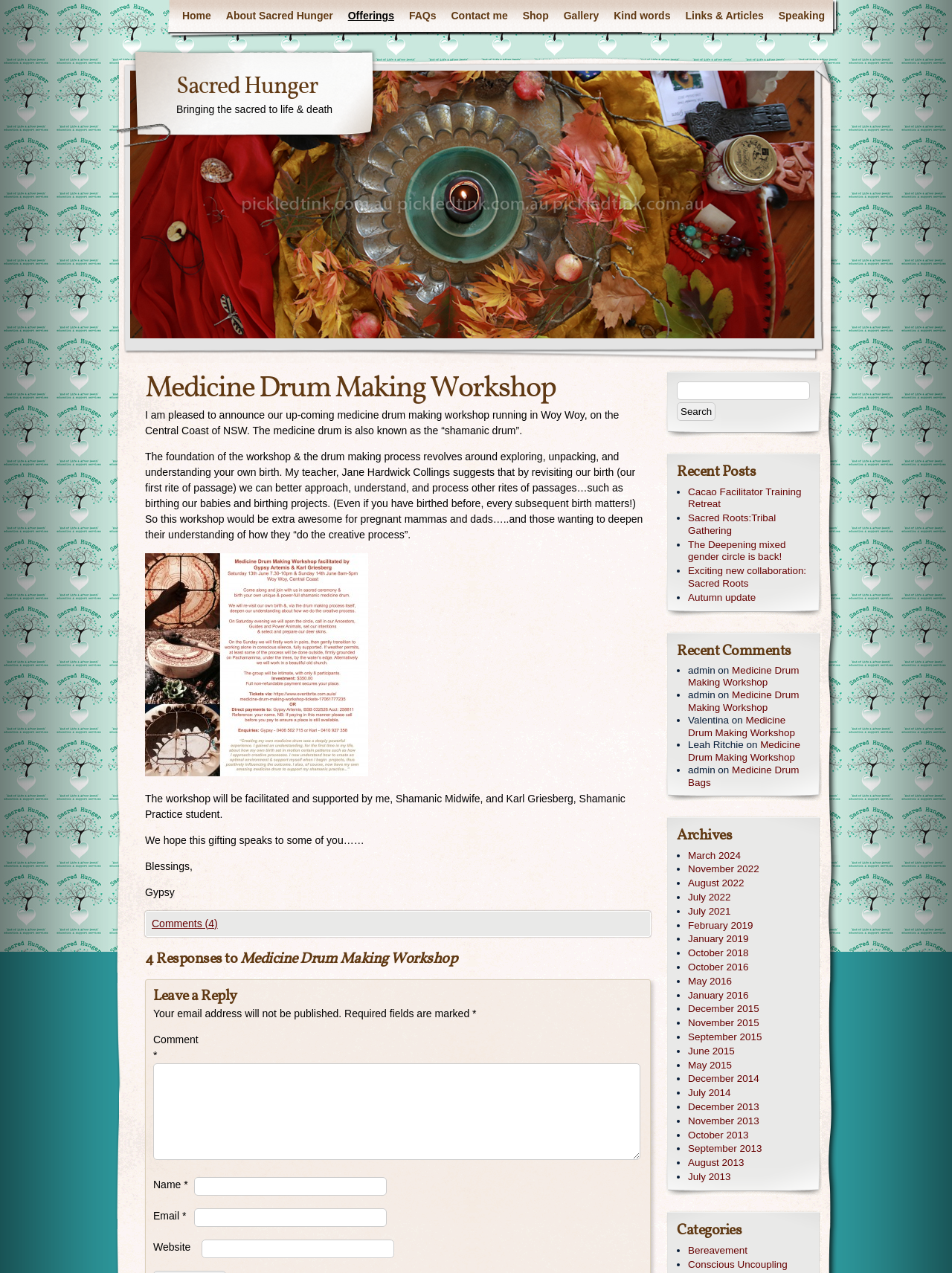Please answer the following question using a single word or phrase: 
How many comments are there on the workshop post?

4